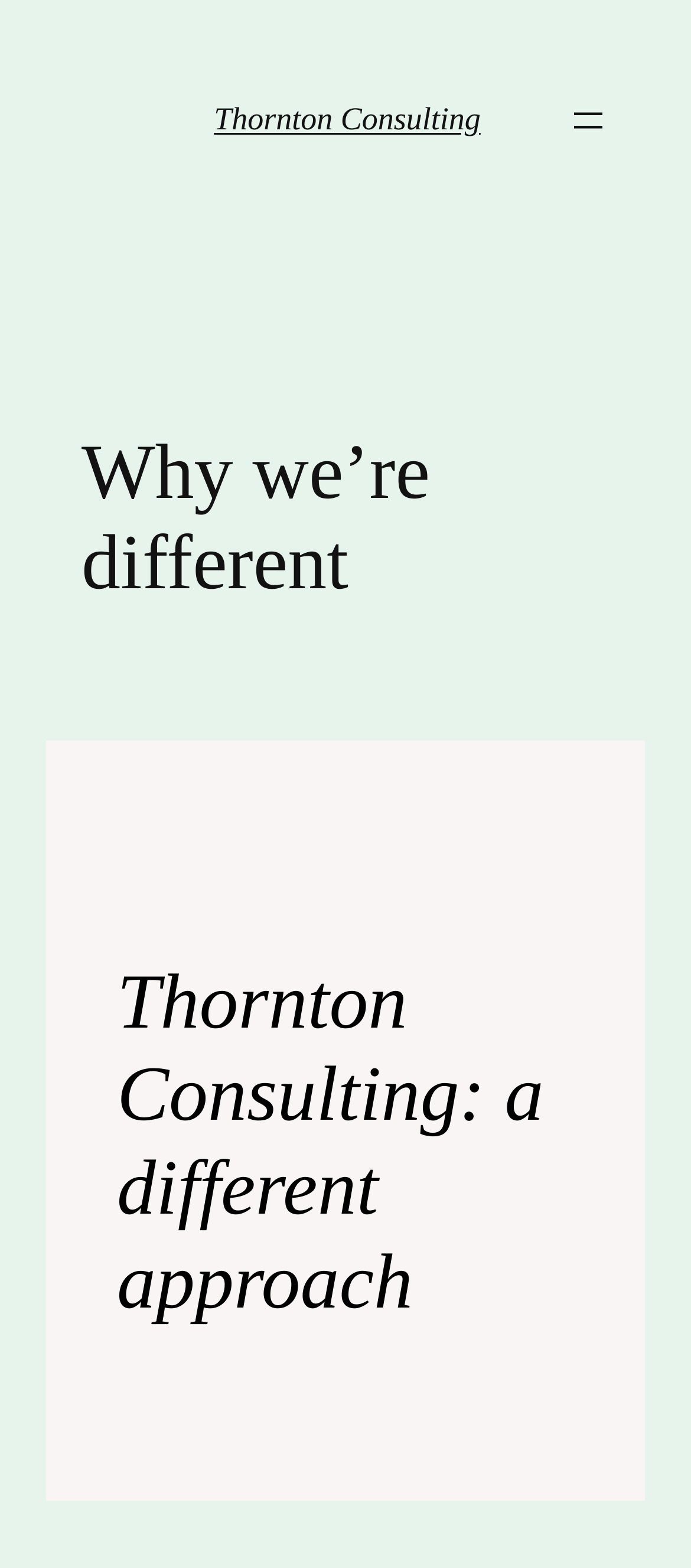What is the name of the company?
Using the picture, provide a one-word or short phrase answer.

Thornton Consulting